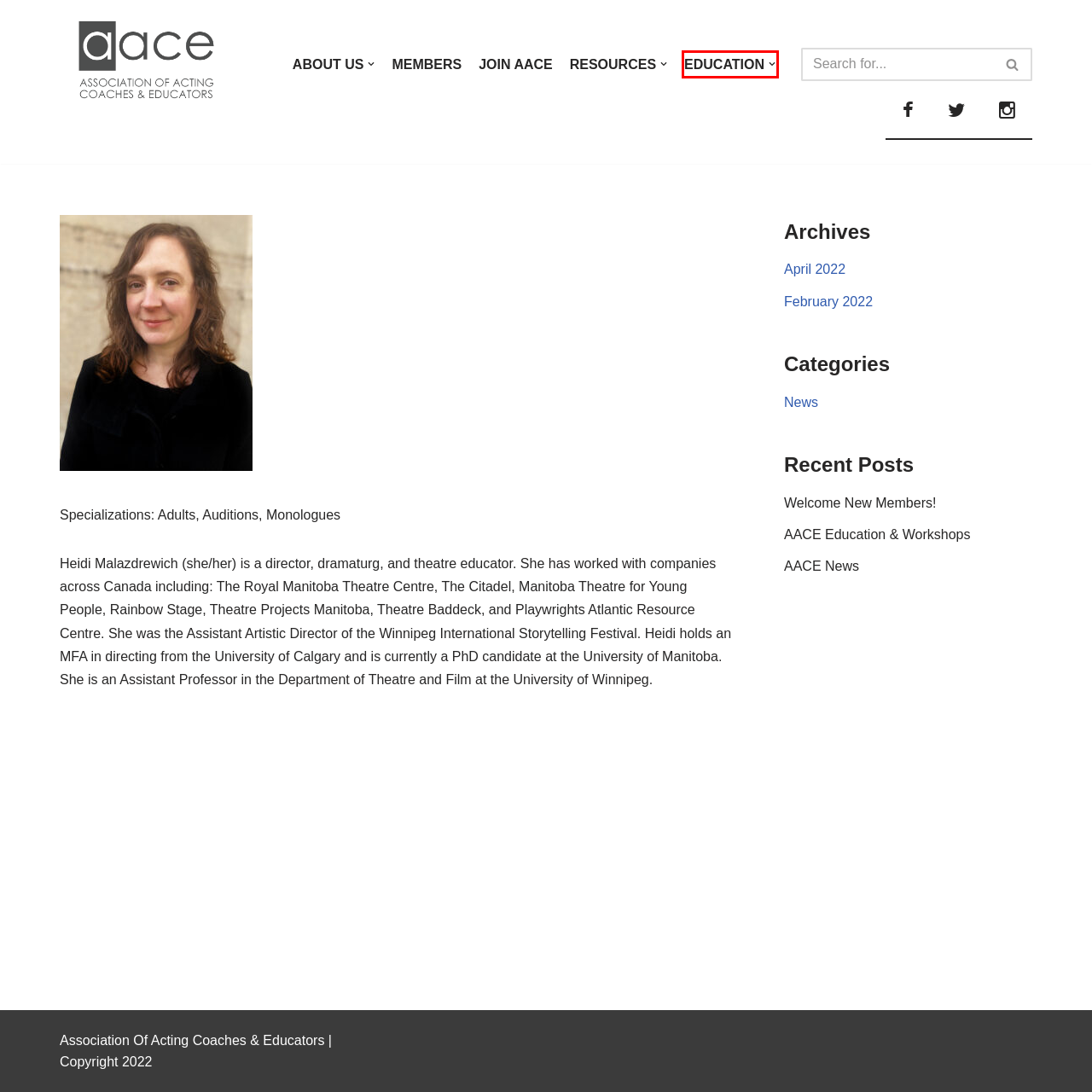Given a screenshot of a webpage with a red bounding box highlighting a UI element, determine which webpage description best matches the new webpage that appears after clicking the highlighted element. Here are the candidates:
A. Welcome New Members! – AACE
B. AACE Members – AACE
C. AACE
D. EDUCATION – AACE
E. Join AACE – AACE
F. AACE Education & Workshops – AACE
G. News – AACE
H. April 2022 – AACE

D